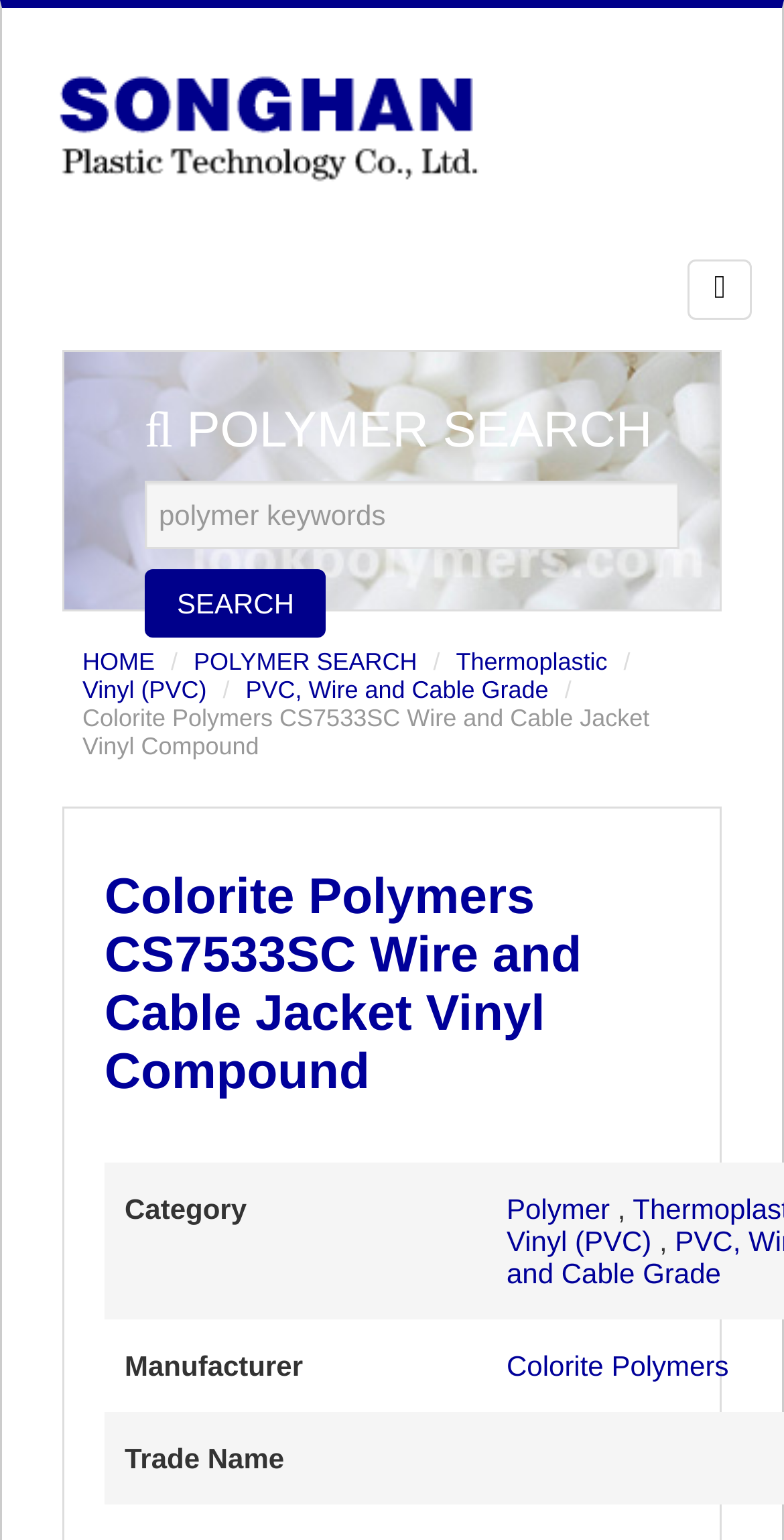Identify the bounding box coordinates of the specific part of the webpage to click to complete this instruction: "select vinyl (PVC) category".

[0.582, 0.421, 0.775, 0.439]